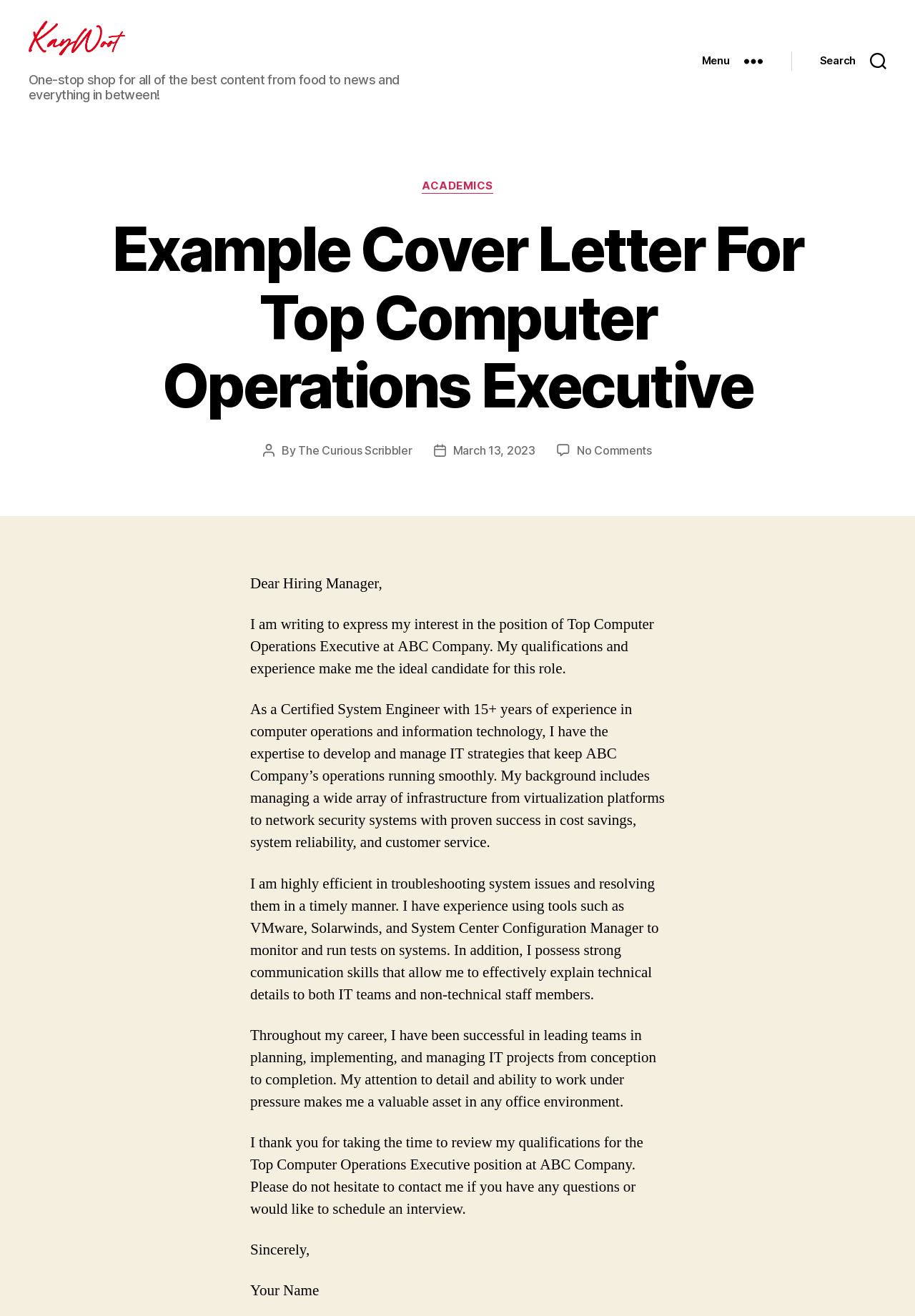Please find the bounding box coordinates in the format (top-left x, top-left y, bottom-right x, bottom-right y) for the given element description. Ensure the coordinates are floating point numbers between 0 and 1. Description: March 13, 2023

[0.495, 0.351, 0.585, 0.362]